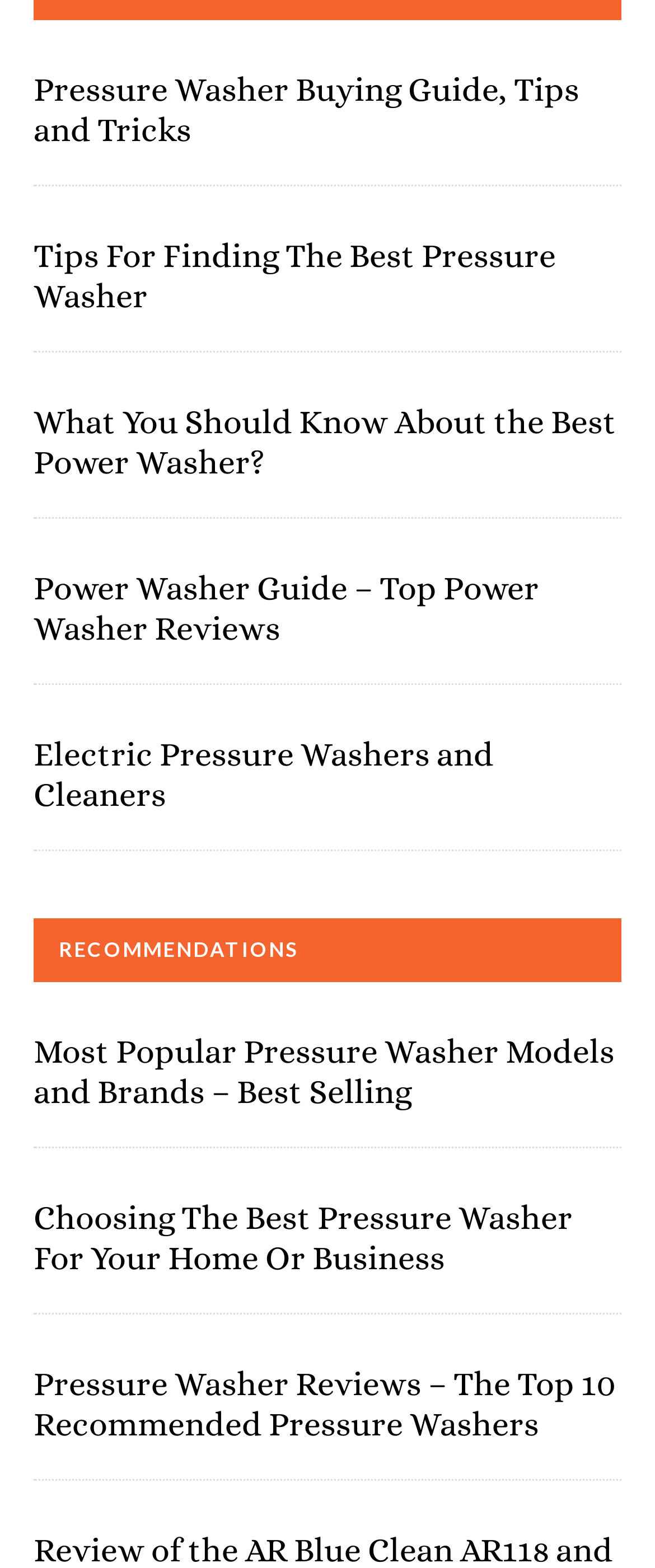Provide your answer to the question using just one word or phrase: How many articles are on this webpage?

9